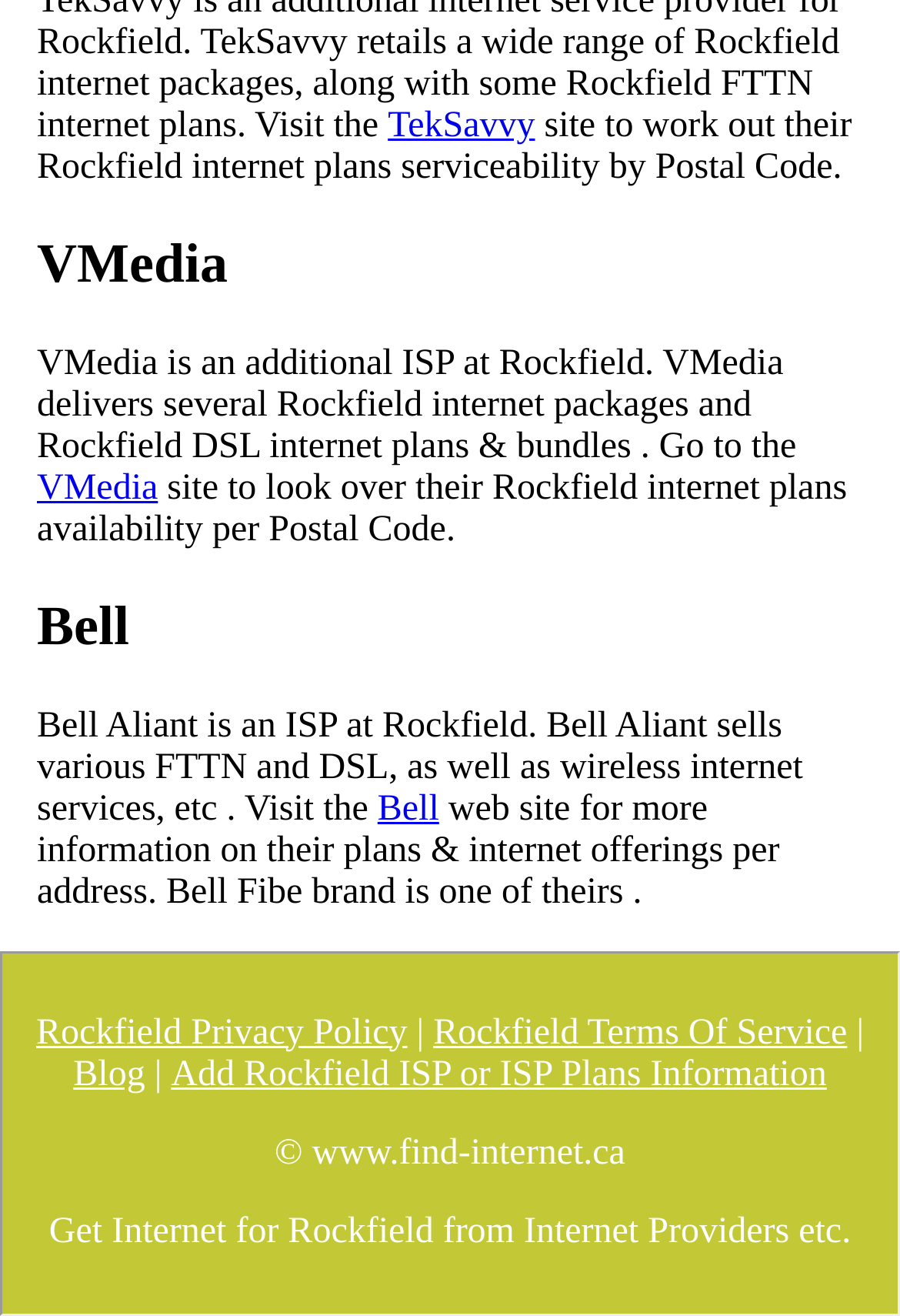How many ISPs are listed on this page?
Refer to the screenshot and answer in one word or phrase.

3